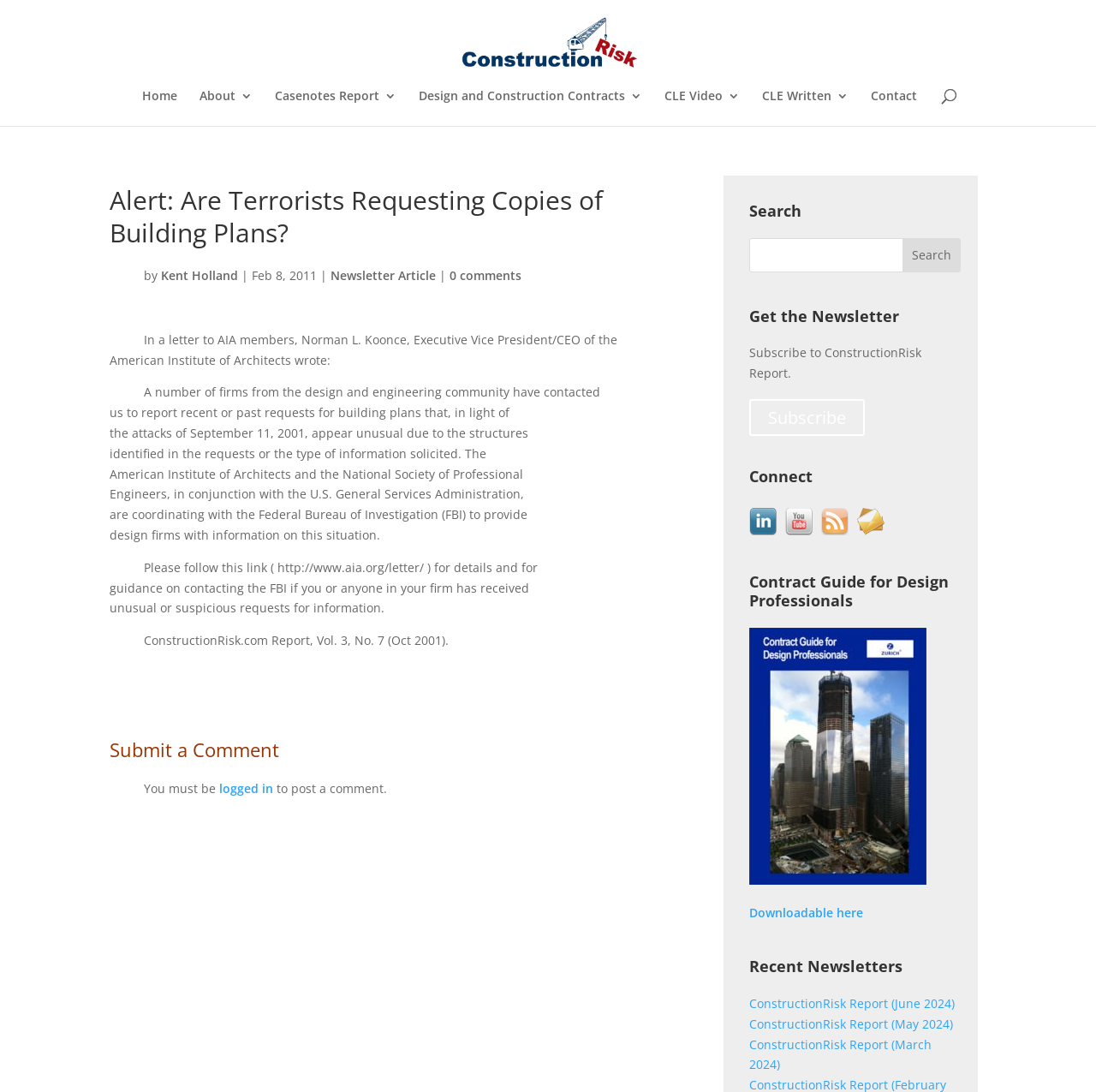Please provide a comprehensive response to the question below by analyzing the image: 
Who wrote the article?

I found the author's name by looking at the link element with the text 'Kent Holland' which is located below the article title and above the publication date.